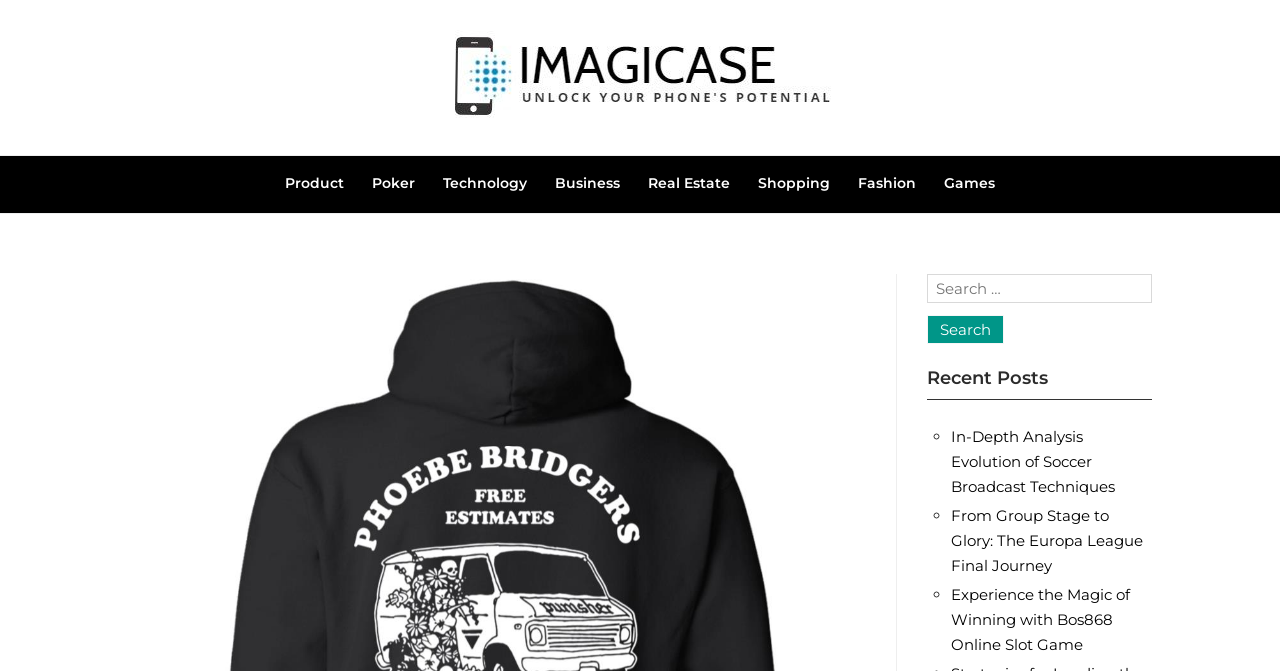Please specify the bounding box coordinates of the clickable region to carry out the following instruction: "click on iMagicase logo". The coordinates should be four float numbers between 0 and 1, in the format [left, top, right, bottom].

[0.349, 0.045, 0.651, 0.186]